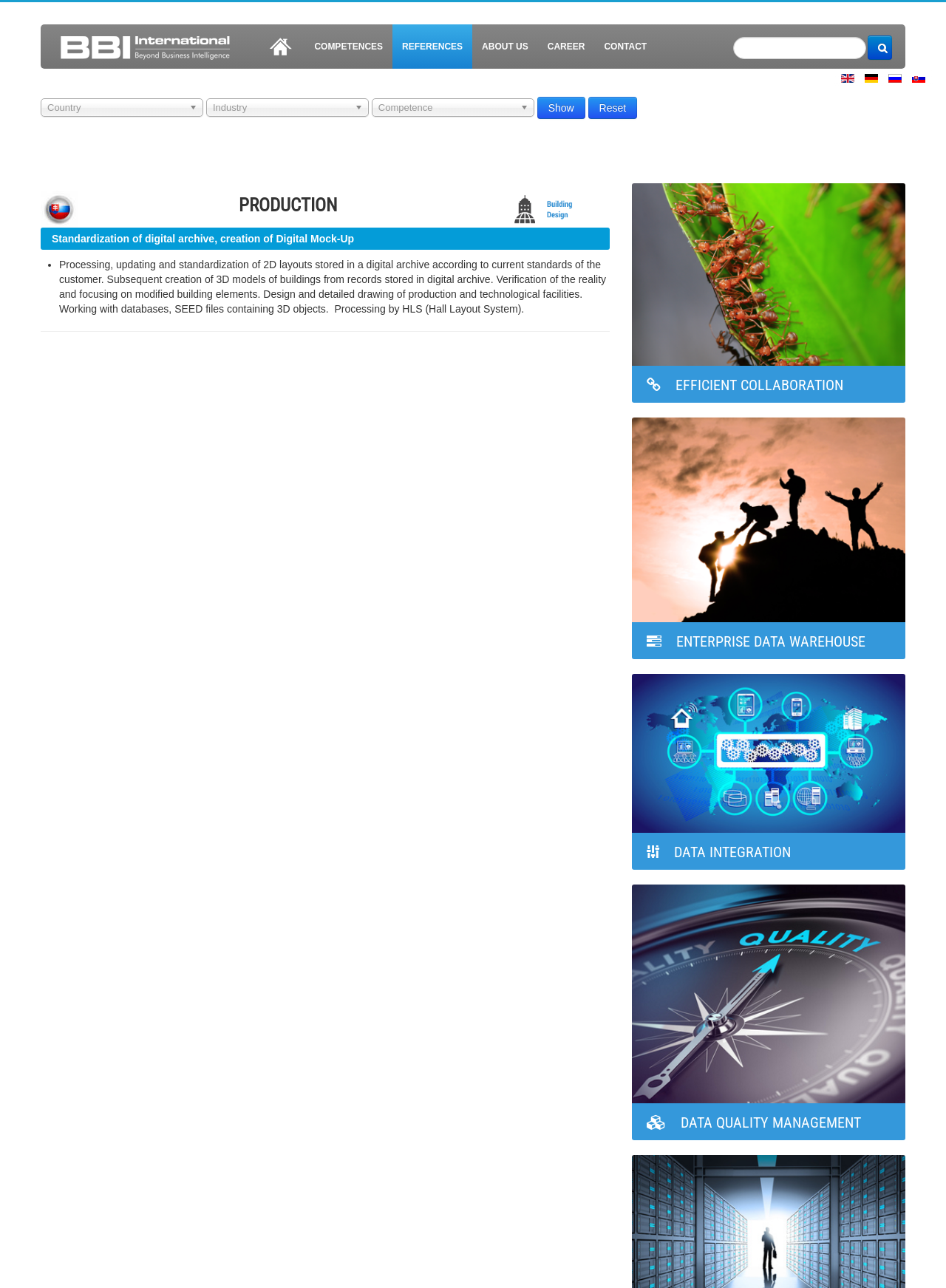What is the purpose of the 'Show' button?
Kindly give a detailed and elaborate answer to the question.

The 'Show' button is located next to the 'Reset' button, and based on its position and context, it is likely that it is used to show the results of a search or filter operation, possibly related to the 'Country', 'Industry', and 'Competence' filters above it.